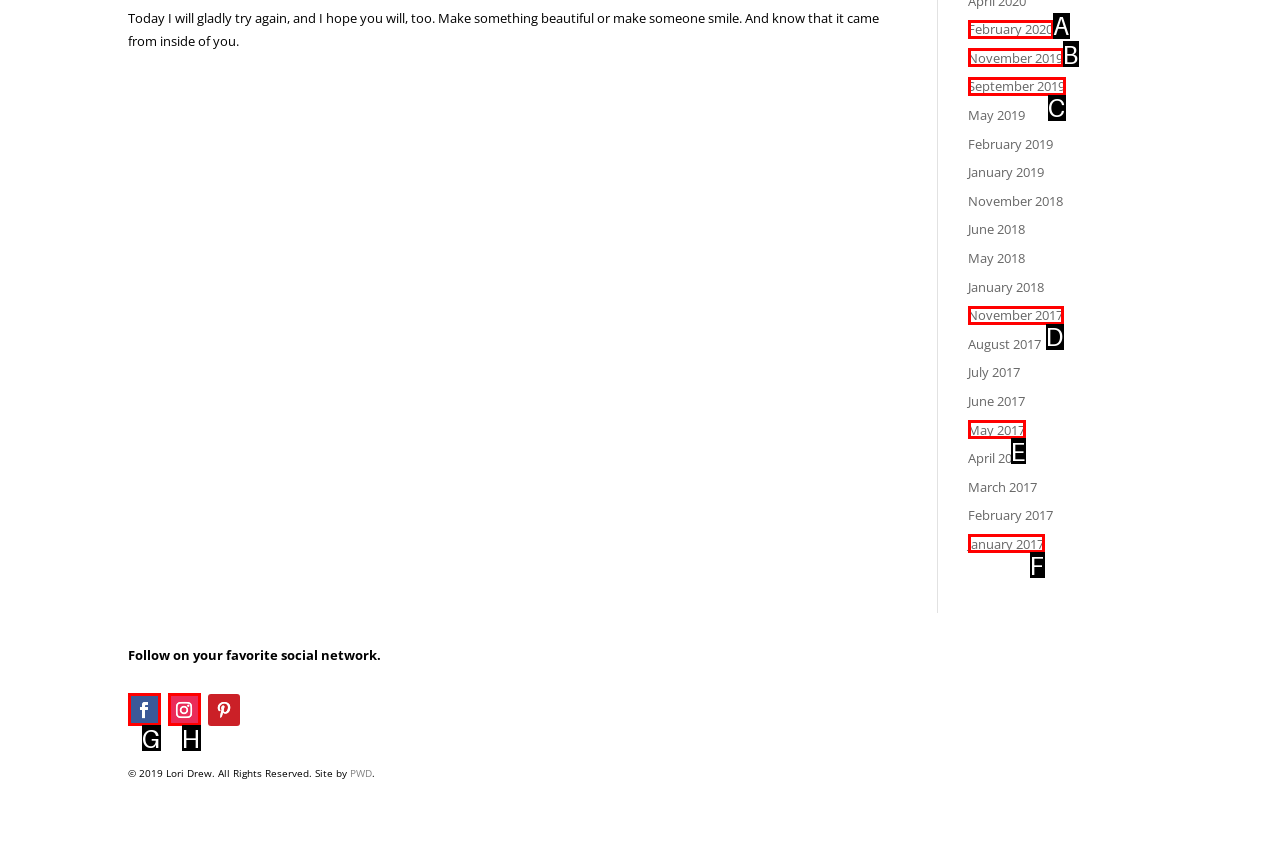Which lettered UI element aligns with this description: Ok
Provide your answer using the letter from the available choices.

None